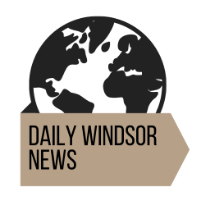What does the globe symbolize?
Please interpret the details in the image and answer the question thoroughly.

The question asks about the symbolism of the globe in the logo. According to the caption, the globe symbolizes a global perspective, reflecting the news outlet's commitment to providing comprehensive coverage.